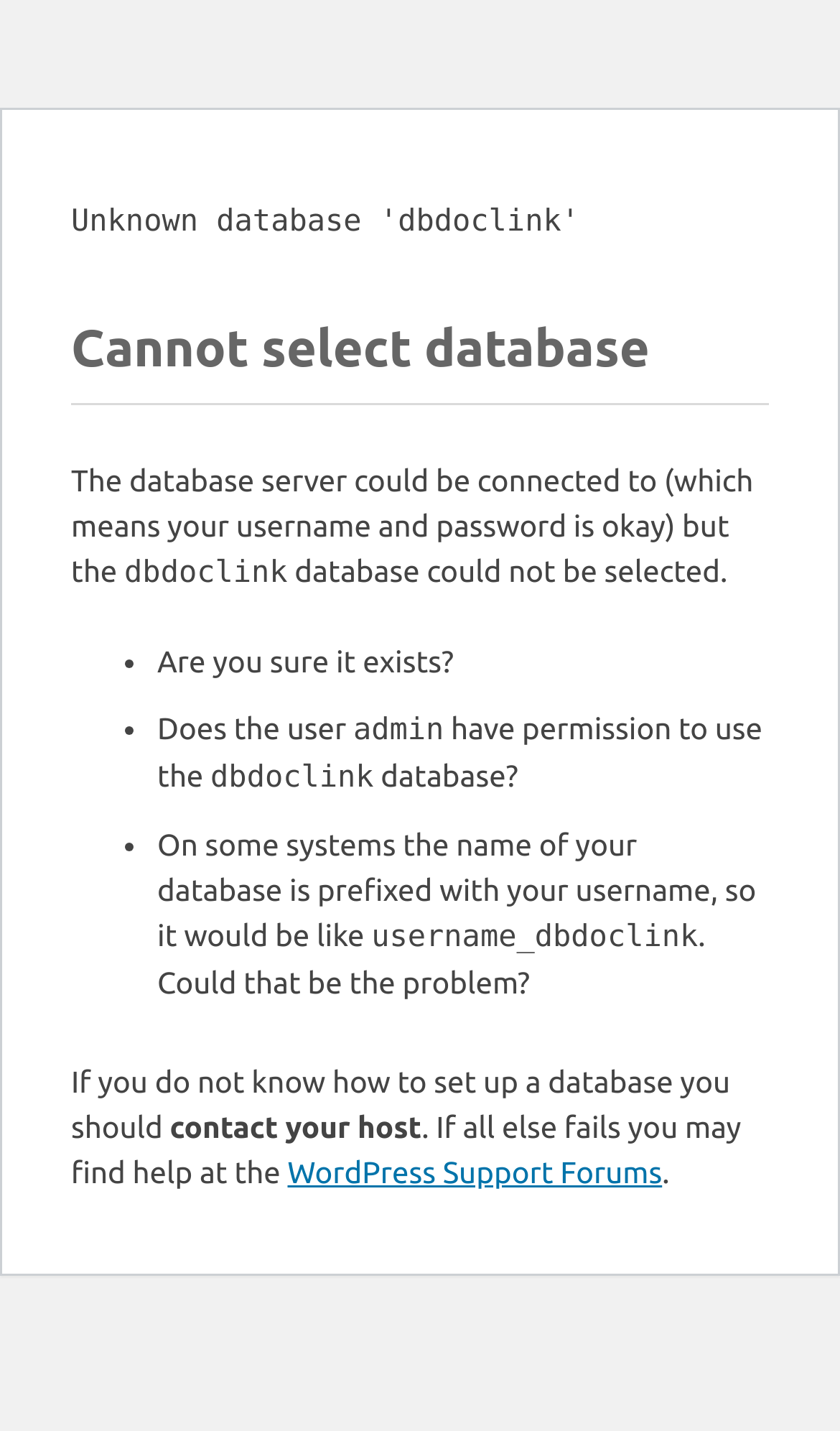What should users do if they don't know how to set up a database?
Based on the visual details in the image, please answer the question thoroughly.

The webpage advises users who are unsure about setting up a database to contact their host for assistance.